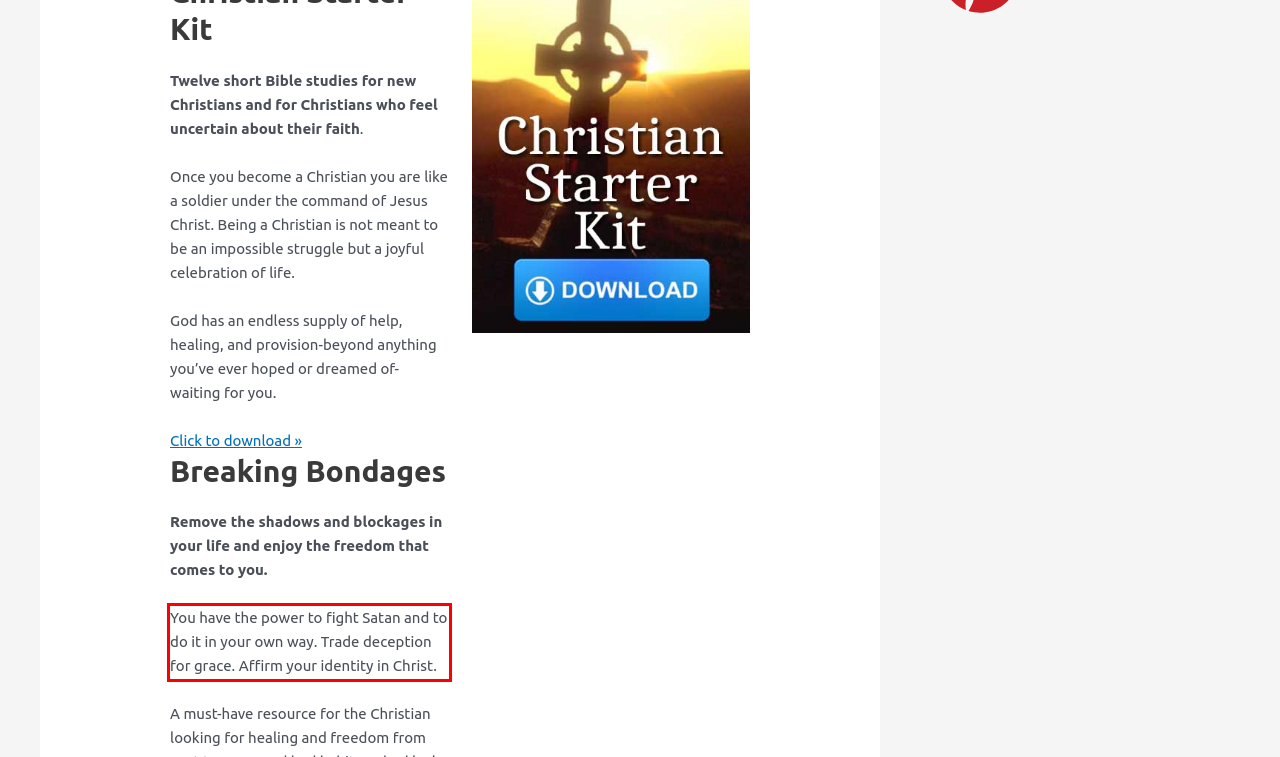Observe the screenshot of the webpage that includes a red rectangle bounding box. Conduct OCR on the content inside this red bounding box and generate the text.

You have the power to fight Satan and to do it in your own way. Trade deception for grace. Affirm your identity in Christ.